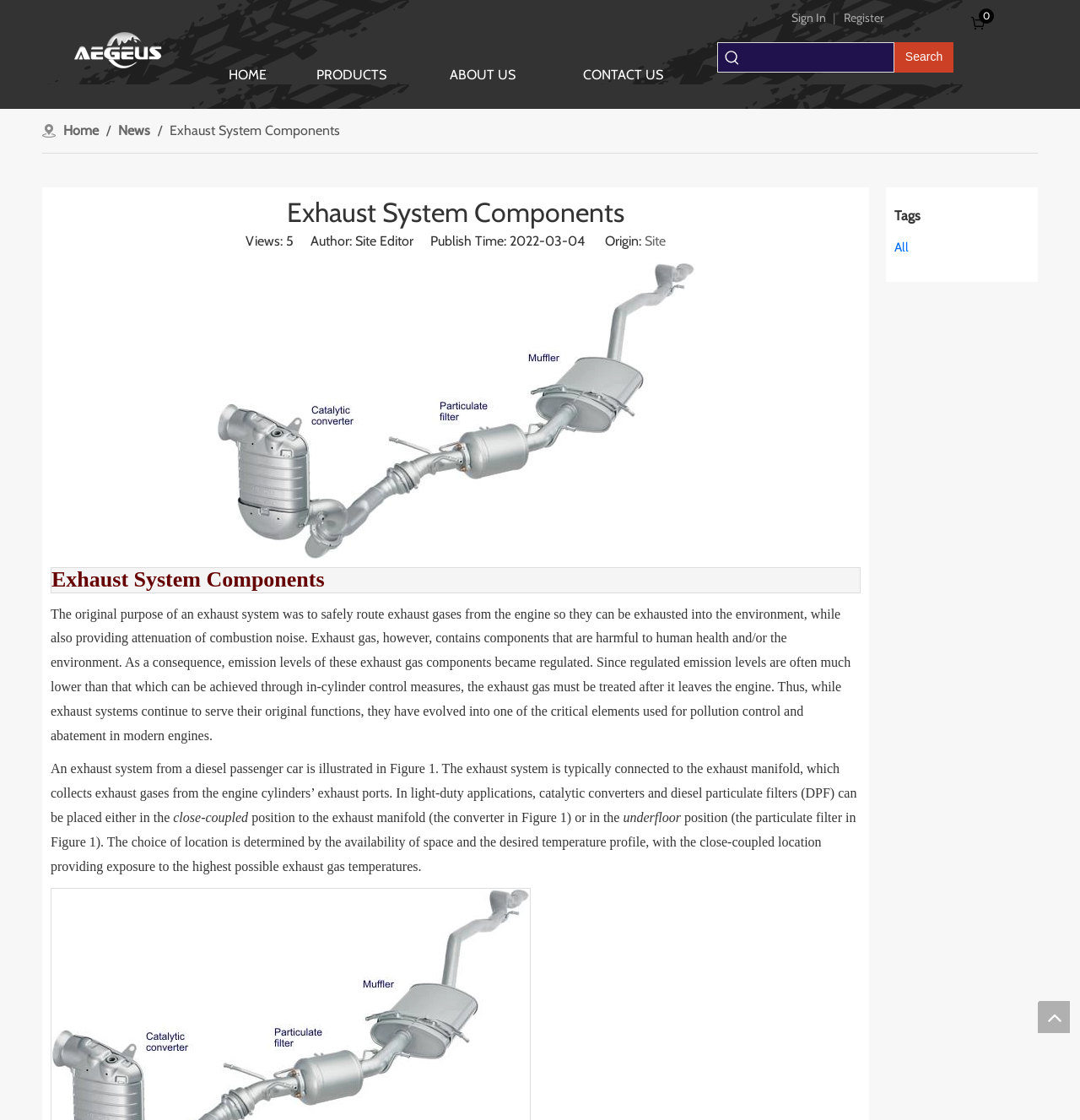Please determine the bounding box coordinates of the section I need to click to accomplish this instruction: "Search for products".

[0.664, 0.038, 0.828, 0.065]